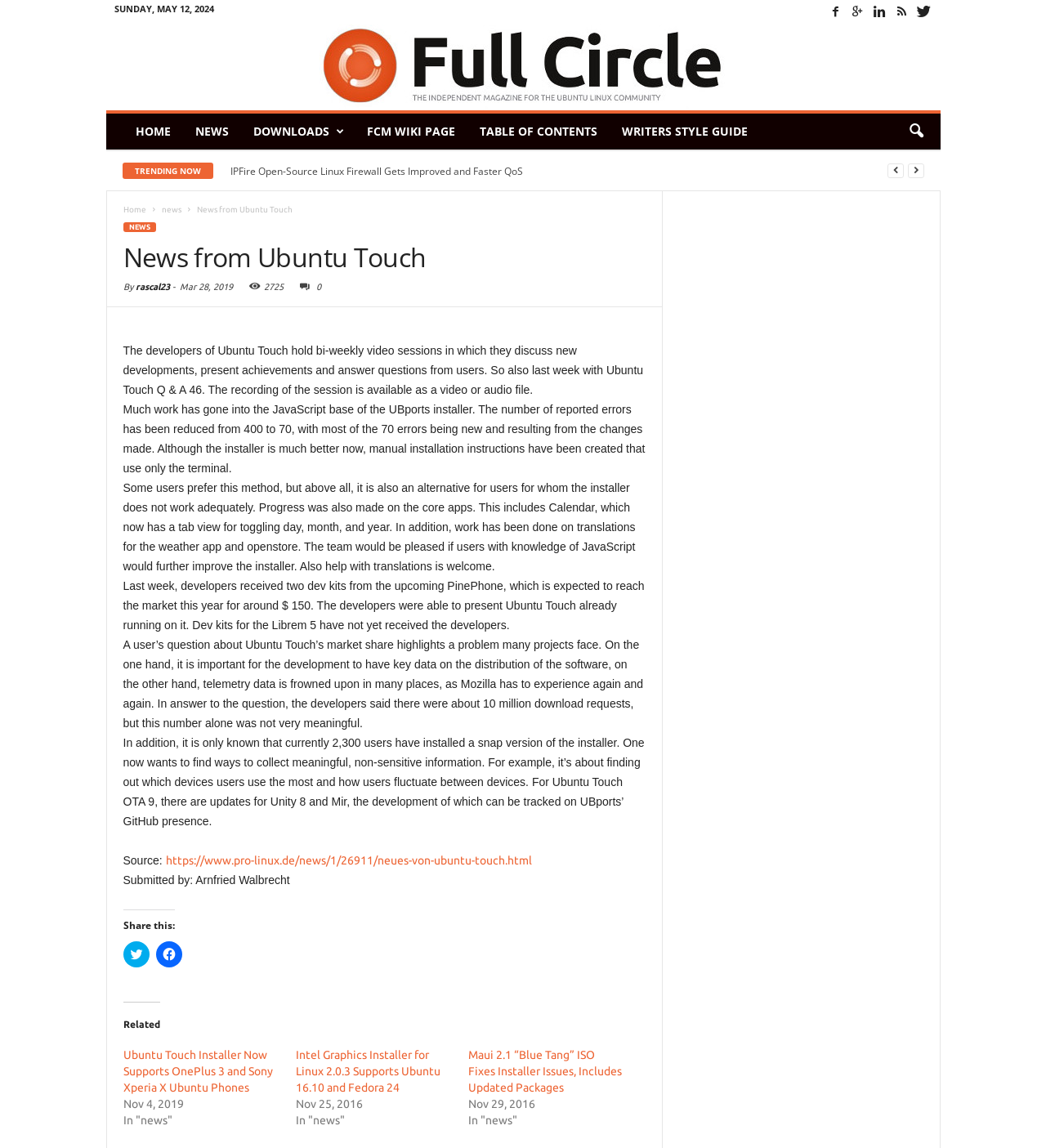Find the bounding box coordinates for the area you need to click to carry out the instruction: "Share this on Twitter". The coordinates should be four float numbers between 0 and 1, indicated as [left, top, right, bottom].

[0.118, 0.82, 0.143, 0.843]